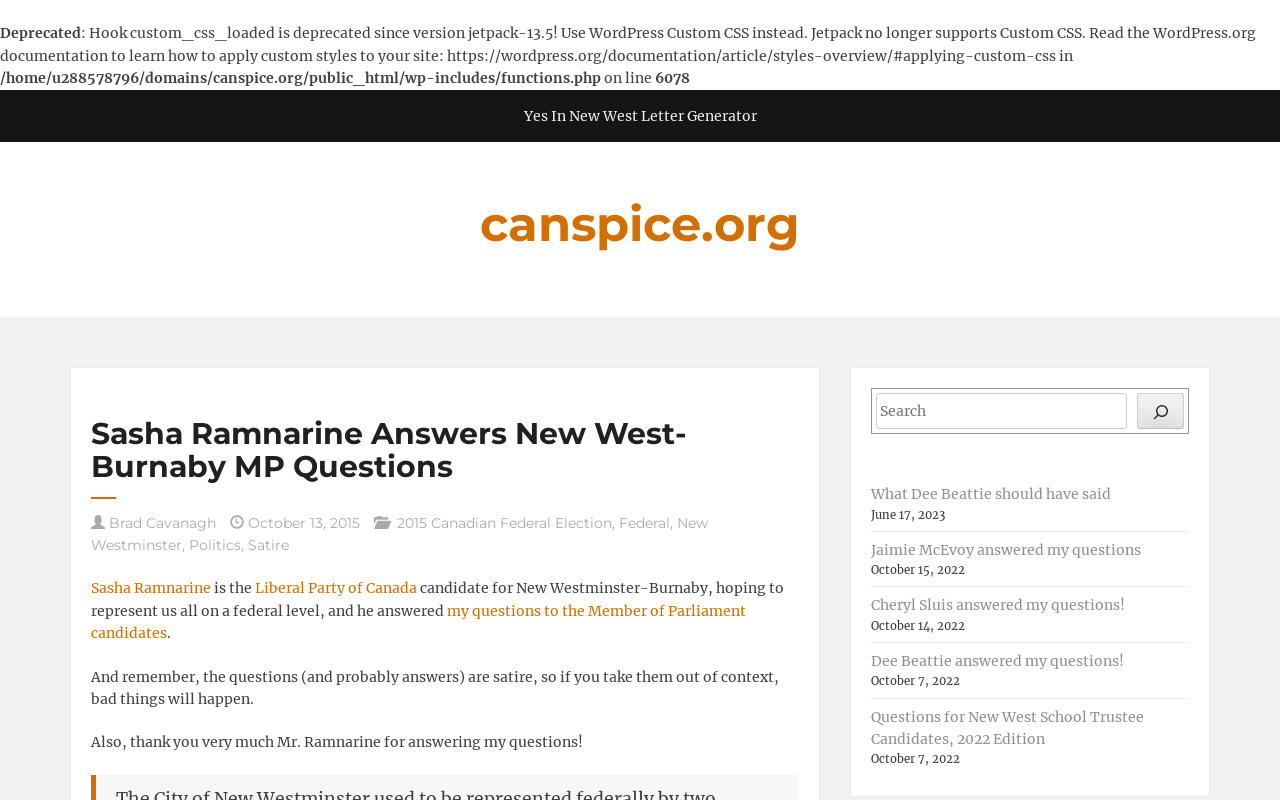Please find the bounding box coordinates of the element that must be clicked to perform the given instruction: "Check out the article about Brad Cavanagh". The coordinates should be four float numbers from 0 to 1, i.e., [left, top, right, bottom].

[0.085, 0.642, 0.169, 0.665]